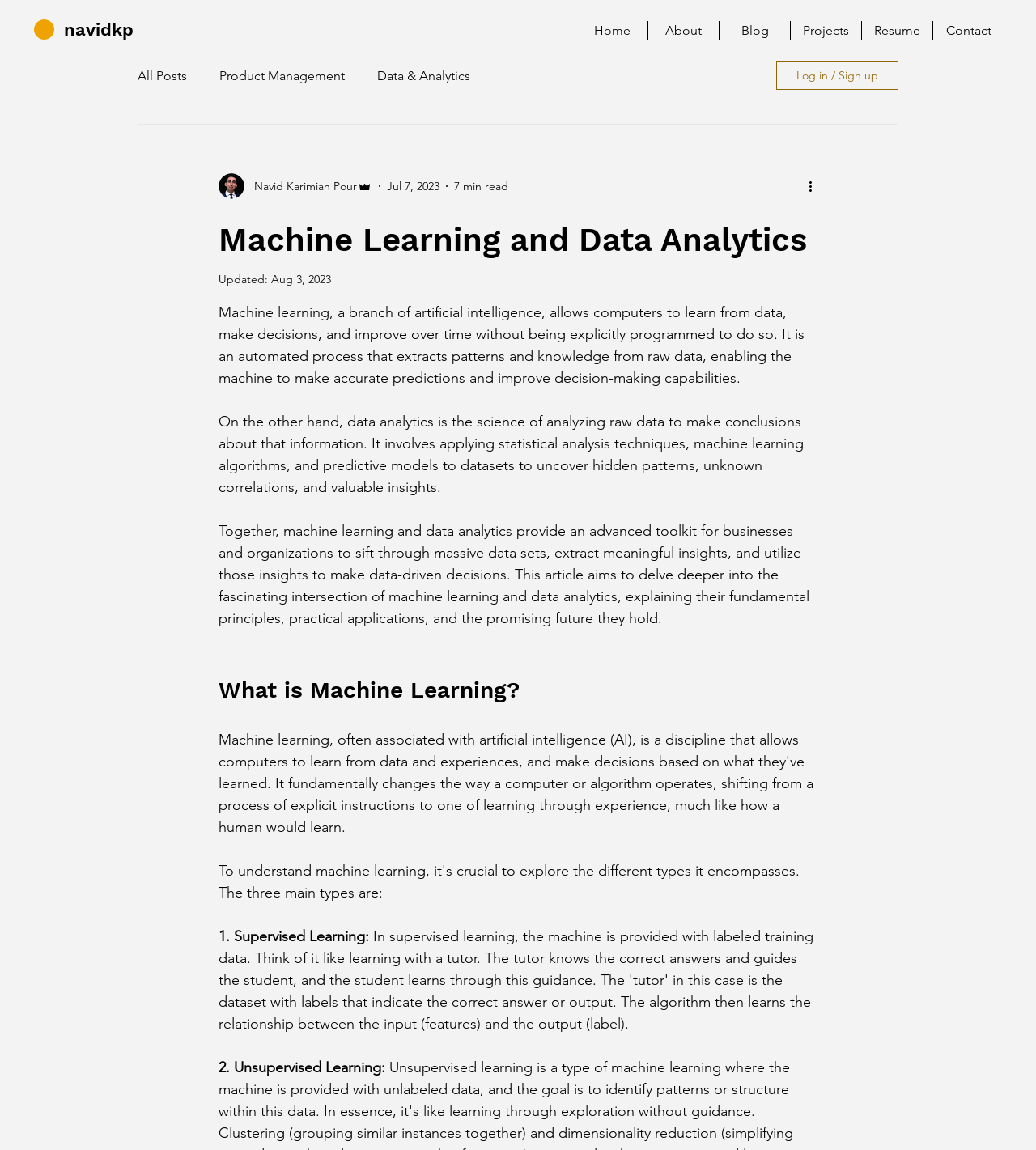Give a detailed account of the webpage, highlighting key information.

The webpage is about machine learning and data analytics, with a focus on their transformative role in data analytics. At the top left corner, there is a link to the homepage, accompanied by a small image. Next to it, there is a link to the author's profile, "navidkp". 

On the top navigation bar, there are links to different sections of the website, including "Home", "About", "Blog", "Projects", "Resume", and "Contact". Below this navigation bar, there is another navigation section dedicated to the blog, with links to "All Posts", "Product Management", and "Data & Analytics". 

On the top right corner, there is a button to log in or sign up. Below it, there is a section with the author's picture, name, and role as an admin. The author's latest post is displayed, with the title "Machine Learning and Data Analytics", and a brief description of the post, including the date and reading time.

The main content of the webpage is divided into sections, starting with an introduction to machine learning and data analytics. The text explains the benefits of combining these two fields, enabling businesses to make data-driven decisions. The subsequent sections delve deeper into the principles and applications of machine learning and data analytics, with headings such as "What is Machine Learning?" and subheadings like "Supervised Learning" and "Unsupervised Learning".